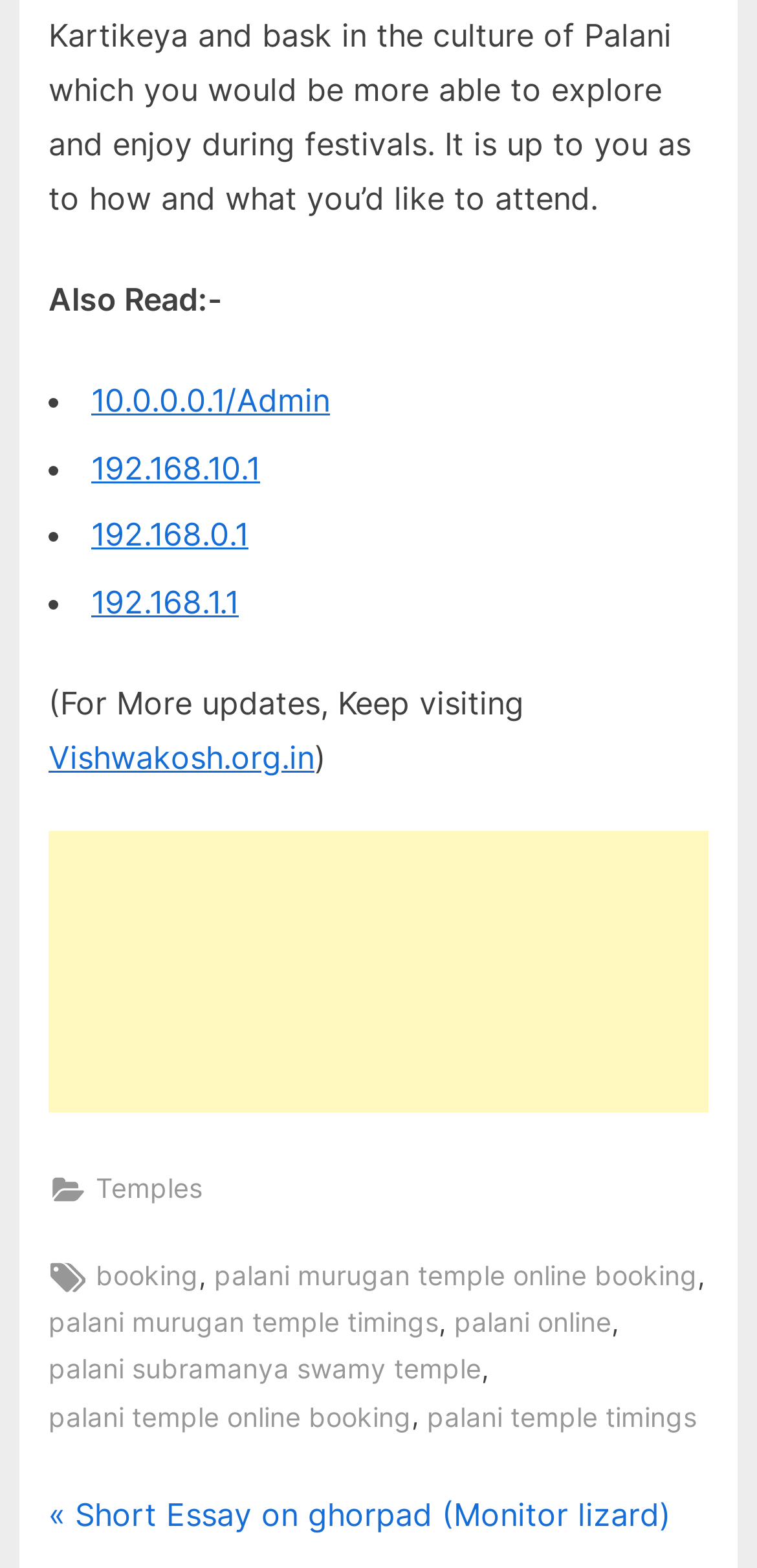Can you find the bounding box coordinates for the element that needs to be clicked to execute this instruction: "Read about Wifi settings"? The coordinates should be given as four float numbers between 0 and 1, i.e., [left, top, right, bottom].

[0.121, 0.328, 0.328, 0.353]